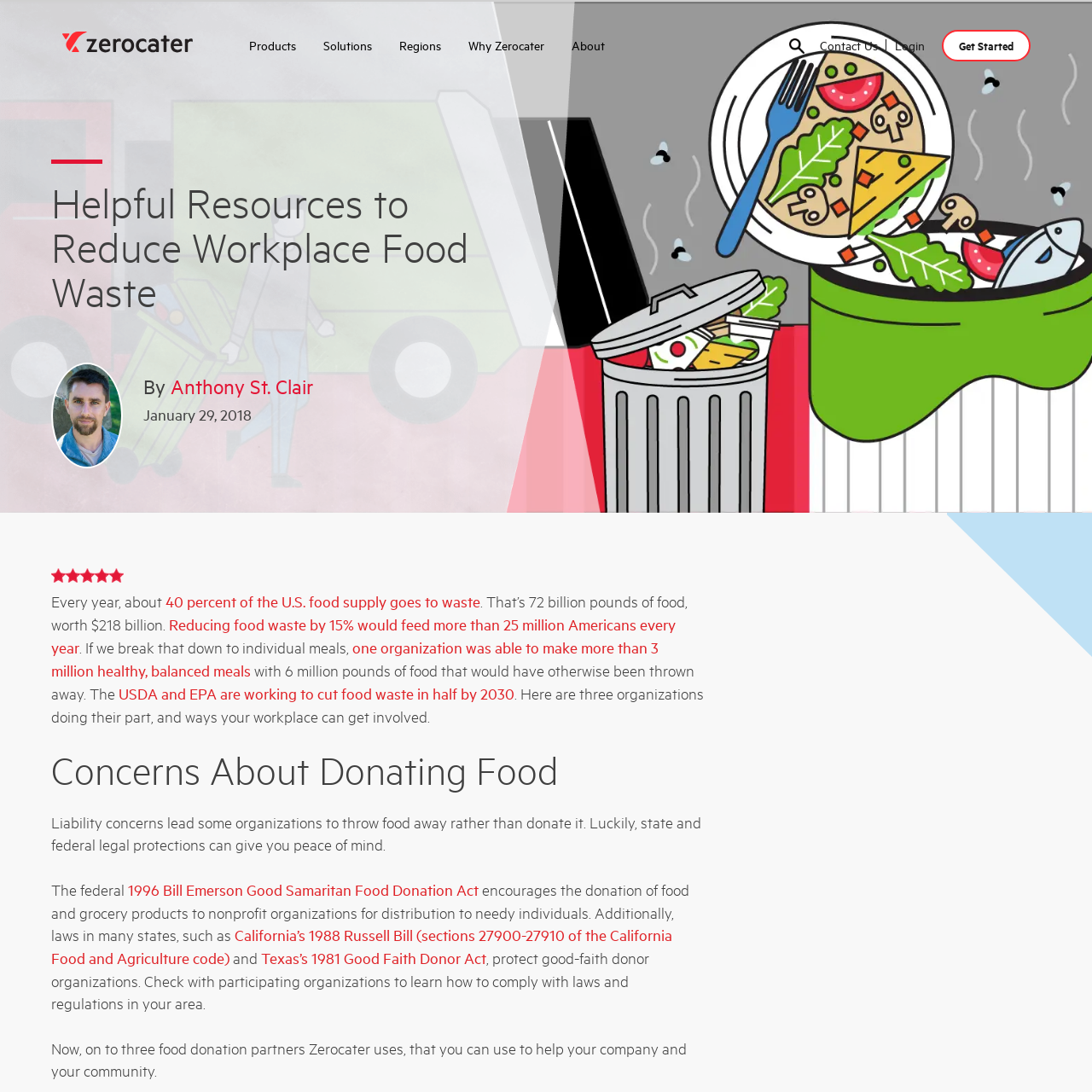From the given element description: "parent_node: Email address name="email"", find the bounding box for the UI element. Provide the coordinates as four float numbers between 0 and 1, in the order [left, top, right, bottom].

[0.705, 0.945, 0.875, 0.978]